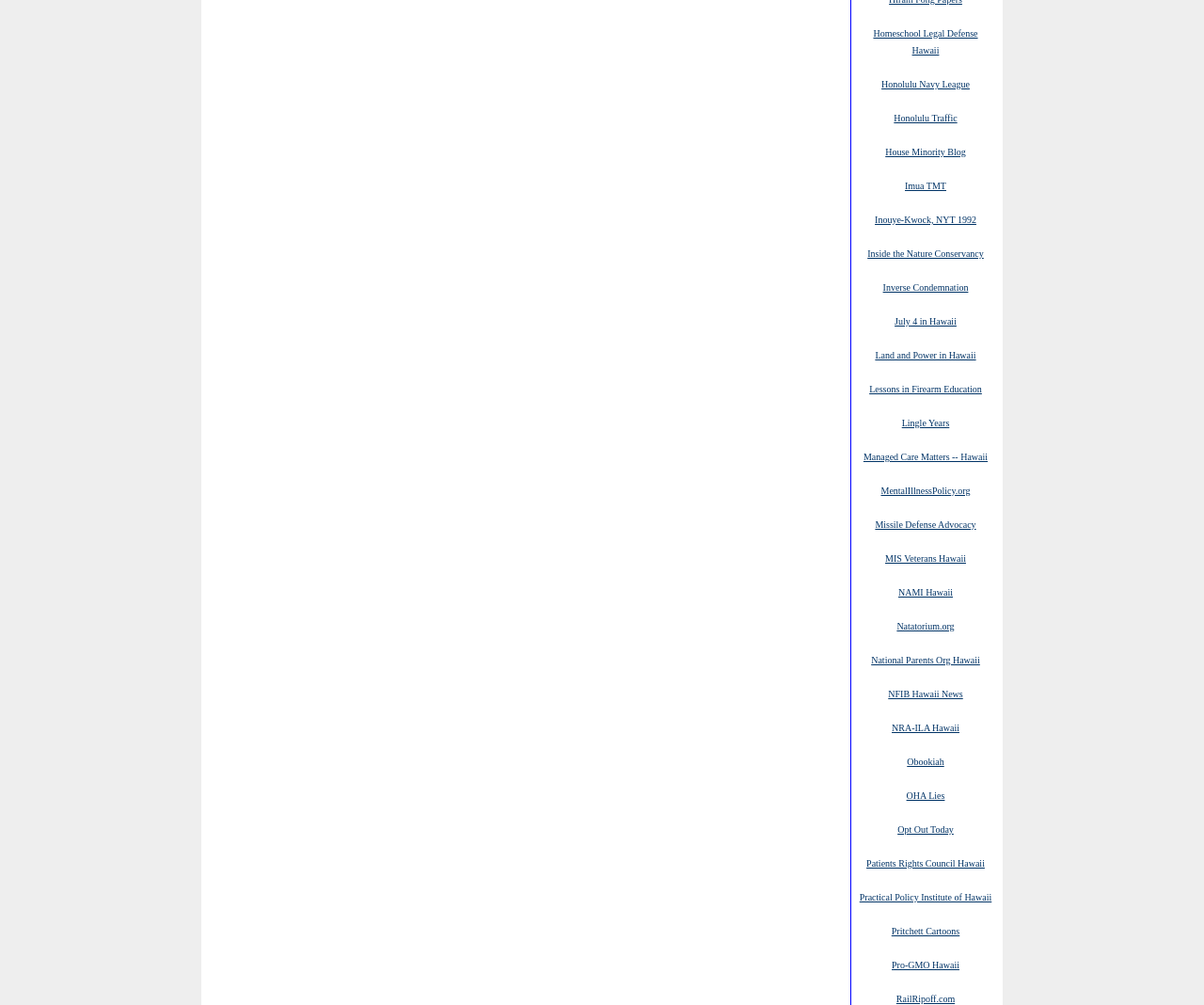How many links are present on the webpage?
Using the visual information from the image, give a one-word or short-phrase answer.

69